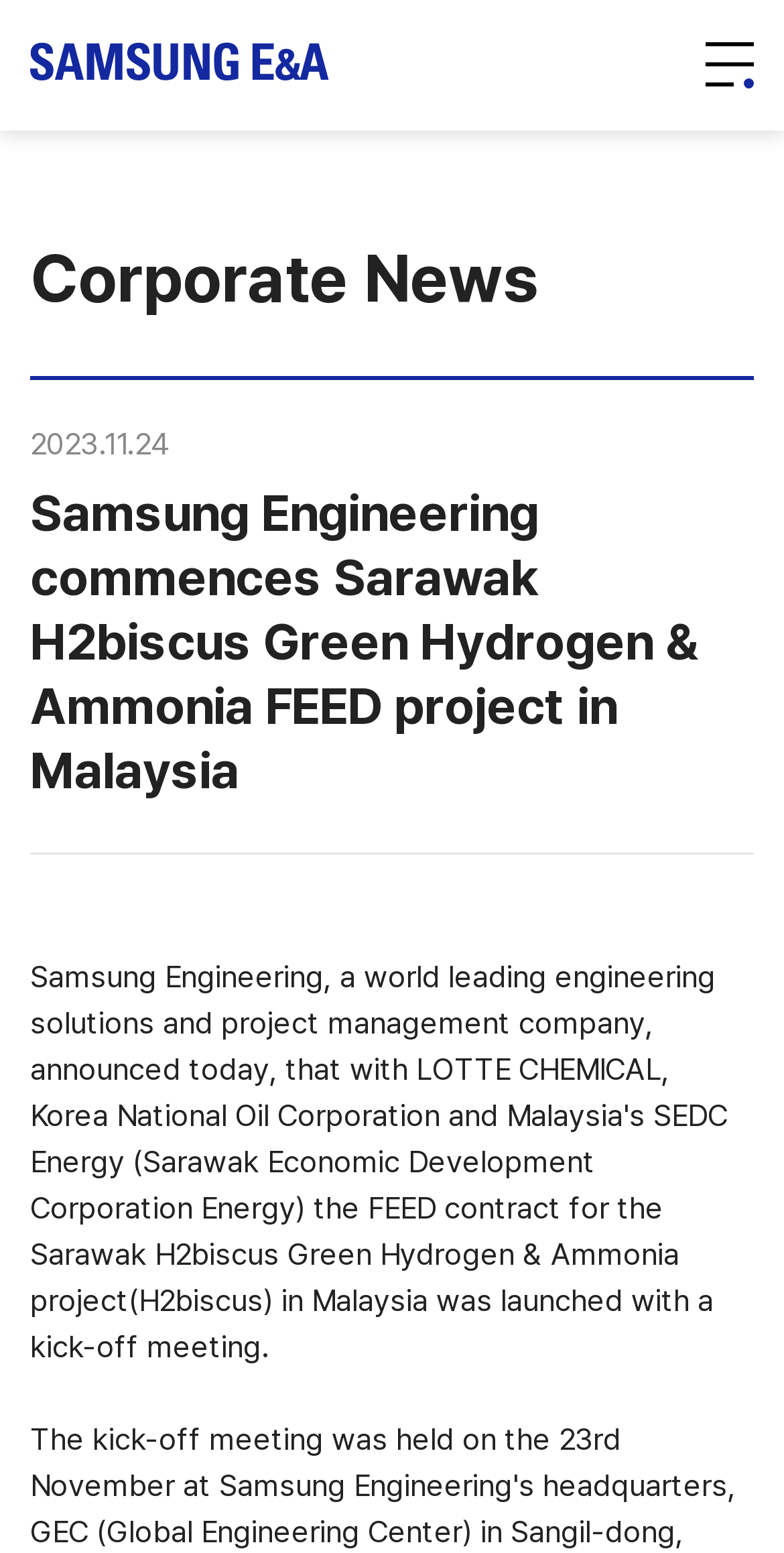Extract the bounding box of the UI element described as: "Menu Open".

[0.9, 0.027, 0.962, 0.057]